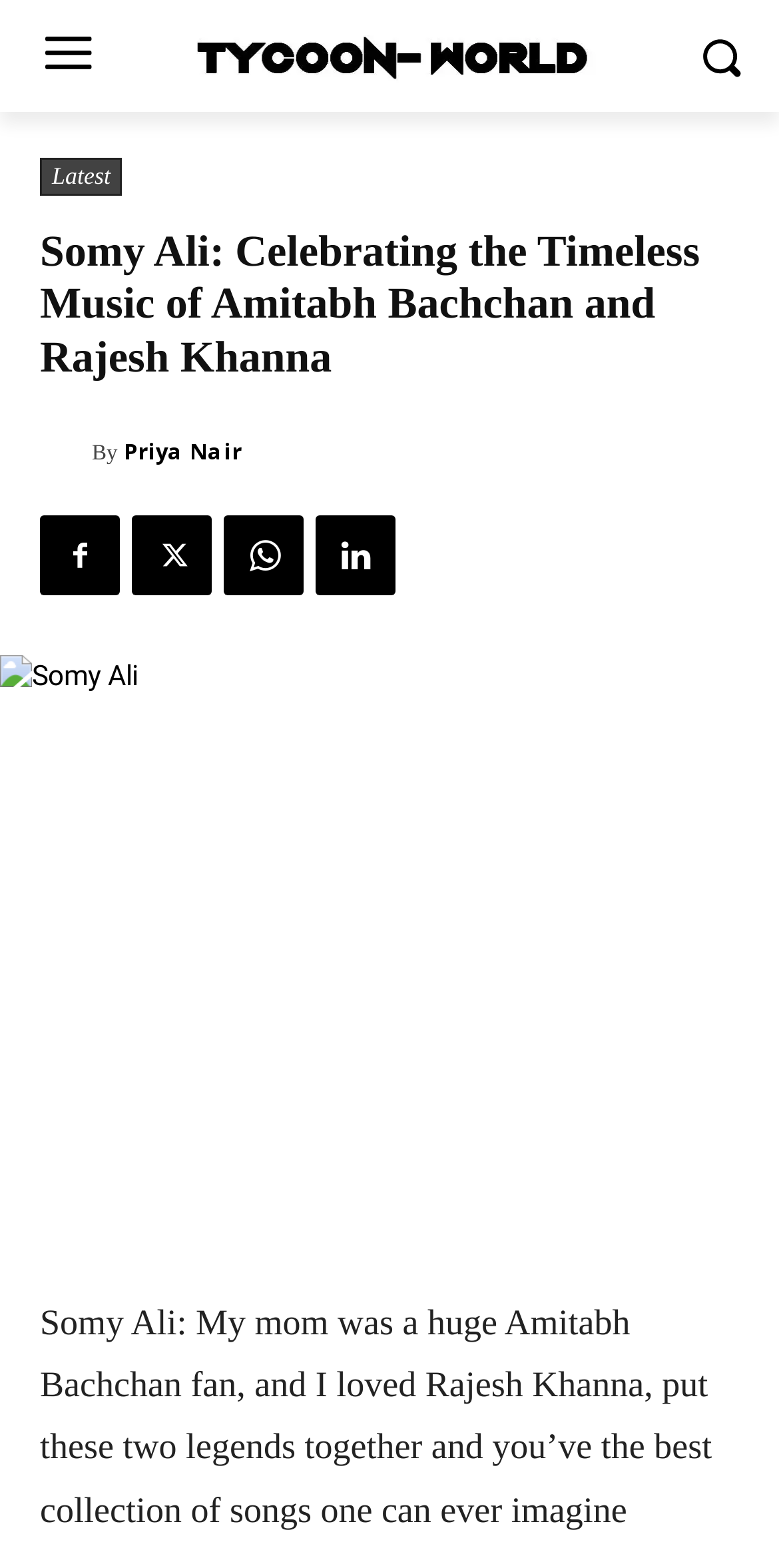What is the name of the author of this article?
Please provide a single word or phrase answer based on the image.

Priya Nair